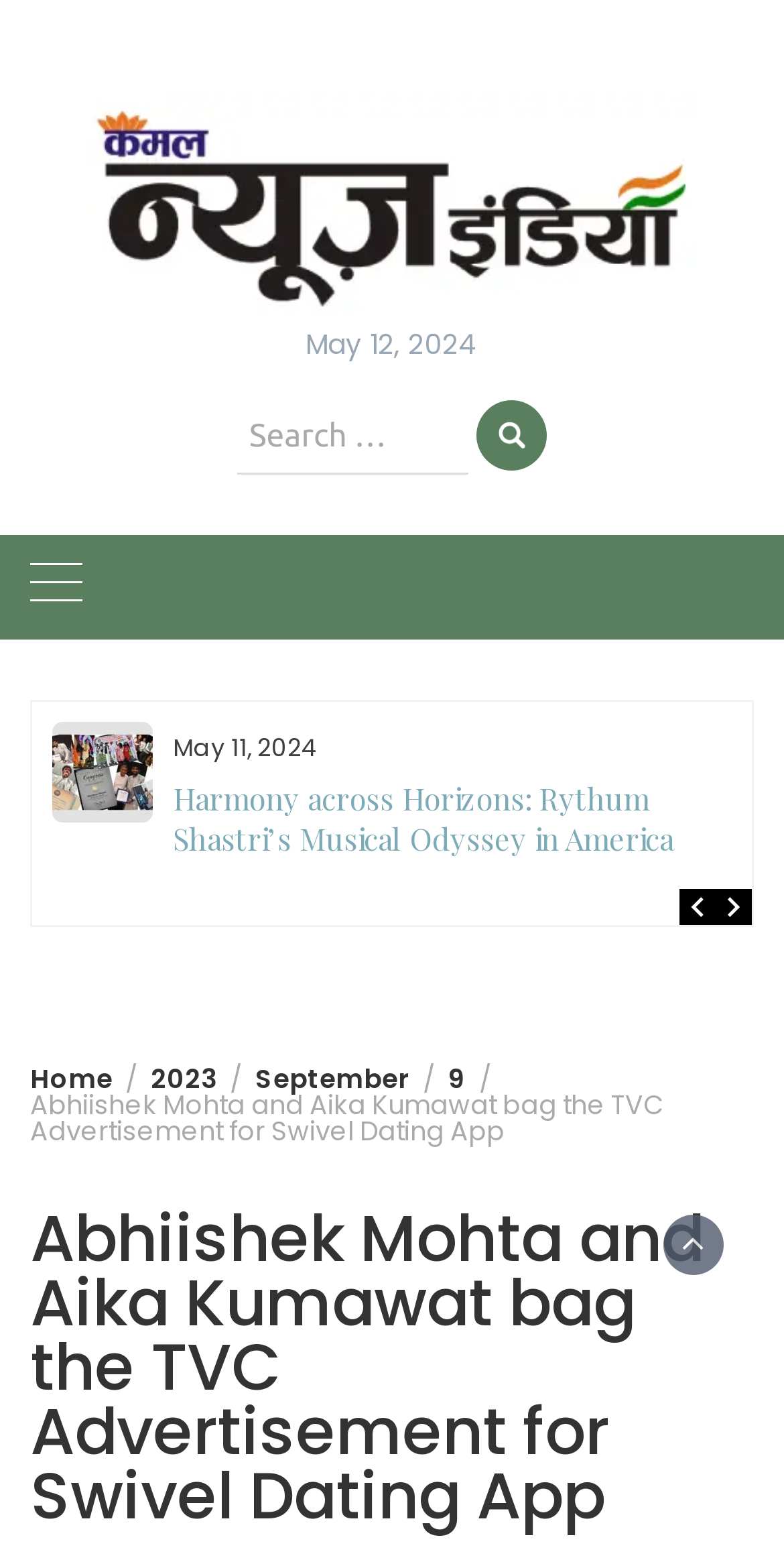Show the bounding box coordinates of the element that should be clicked to complete the task: "Go to the home page".

[0.038, 0.676, 0.144, 0.7]